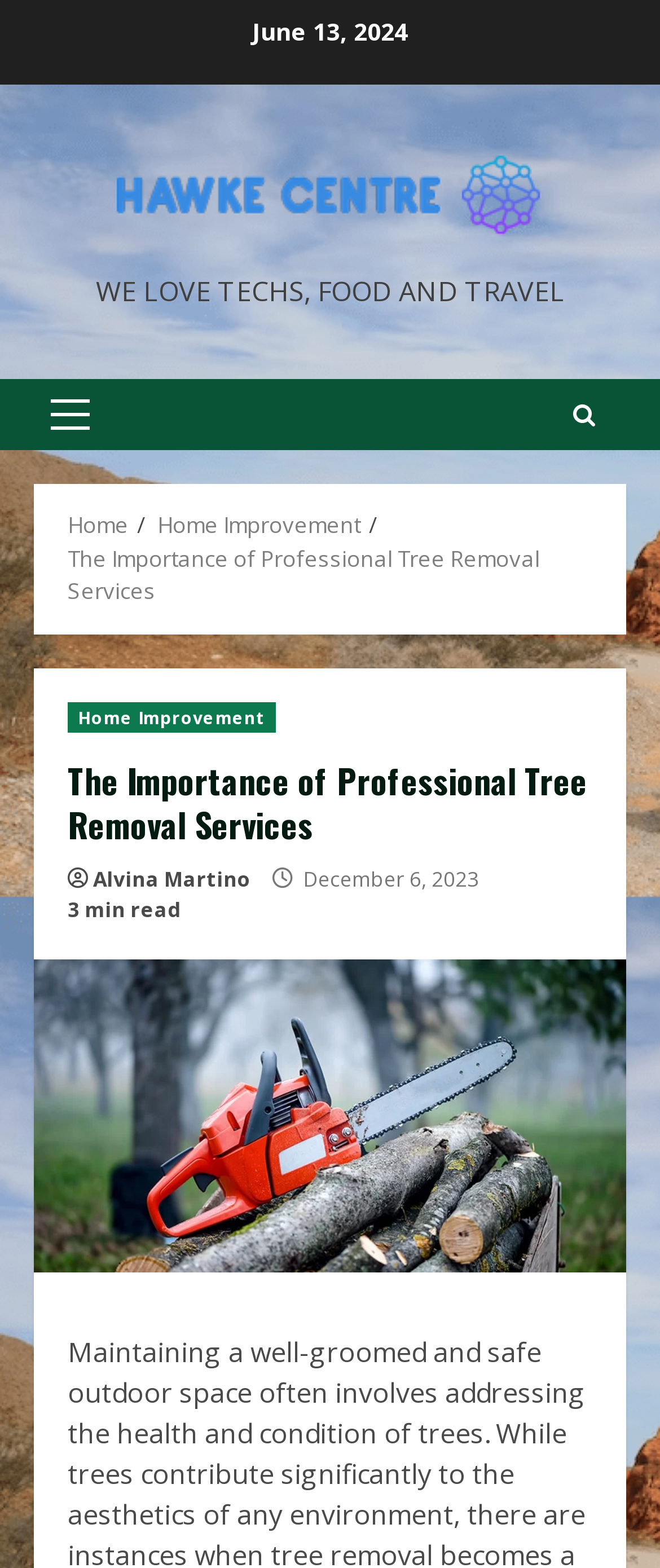Refer to the screenshot and answer the following question in detail:
What is the date of the article?

I found the date of the article by looking at the StaticText element with the OCR text 'December 6, 2023' which is located at the coordinates [0.451, 0.551, 0.726, 0.569].